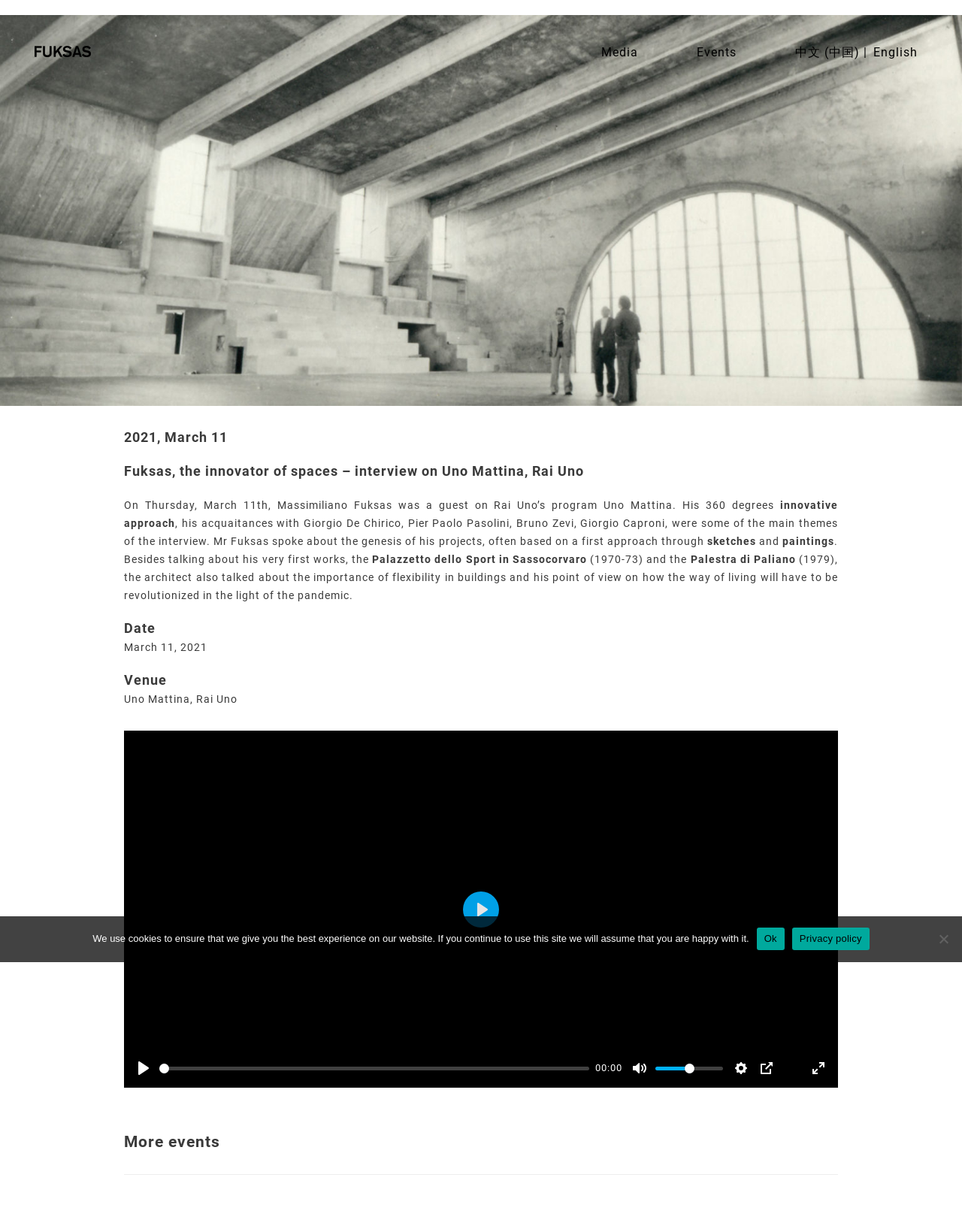What is the topic of the interview? Using the information from the screenshot, answer with a single word or phrase.

Architecture and design